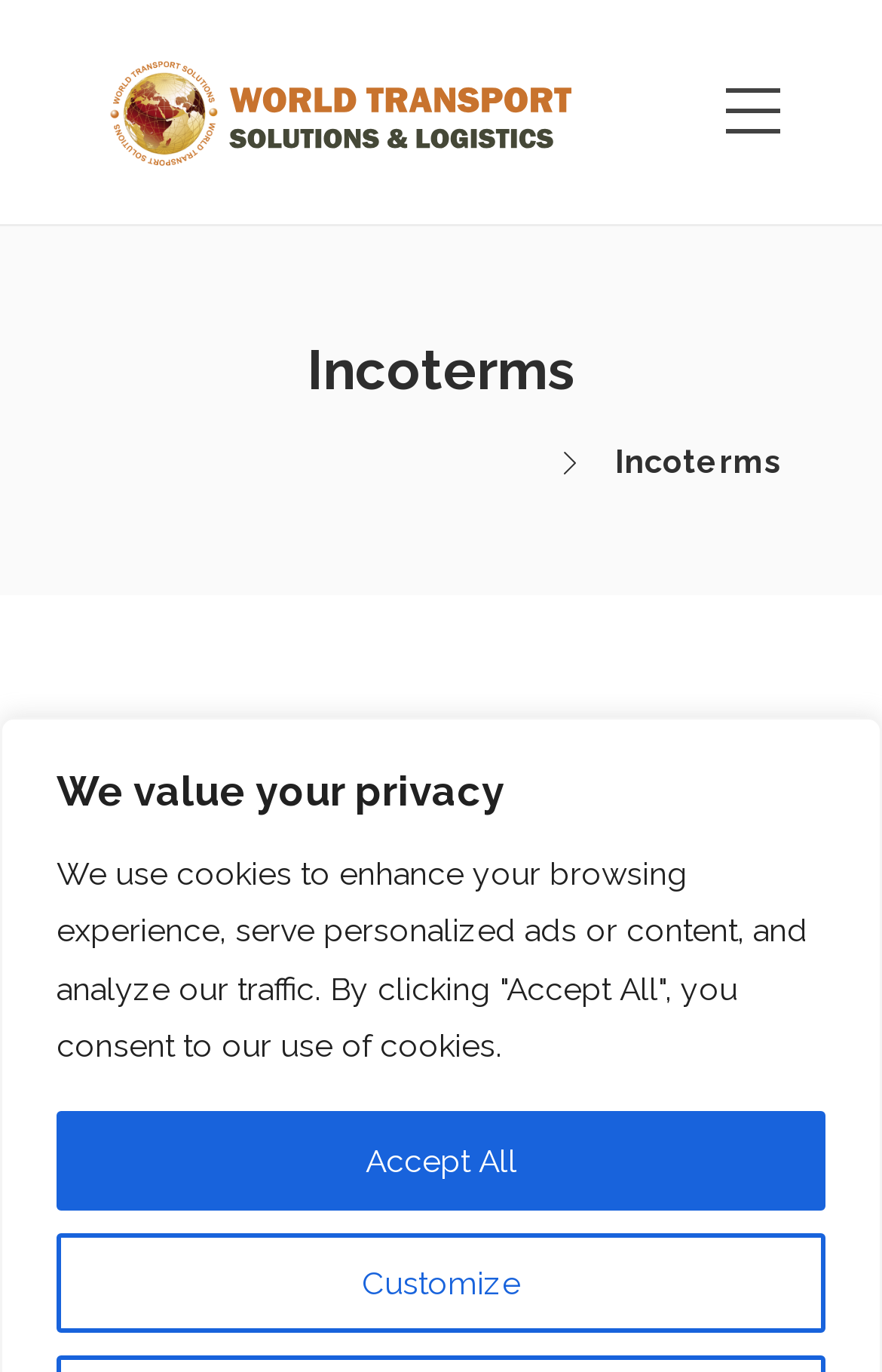Generate a comprehensive caption for the webpage you are viewing.

The webpage is about Incoterms, a logistics and transportation company. At the top, there is a notification bar that spans almost the entire width of the page, informing users that the website uses cookies and providing a "learn more about cookies" button. Below this bar, there is a heading that emphasizes the importance of privacy.

The main content area is divided into two sections. On the left, there is a logo of World Transport Solutions & Logistics, S.L., which is also a clickable link. Next to the logo, there is a "Toggle menu" button.

On the right side, there is a table of contents with three main sections. The first section is headed by "Incoterms" and contains a brief description of the term. The second section is a tabbed area with multiple options, including "EXW" which is currently selected. The "EXW" tab is expanded, showing a detailed description of "EXW – EX WORKS (NAMED PLACE)". There are a total of three buttons on this page, including "Customize" and "Accept All" at the top, and a collapse button within the "EXW" tab.

Overall, the webpage has a simple and organized layout, with a focus on providing information about Incoterms and its related services.